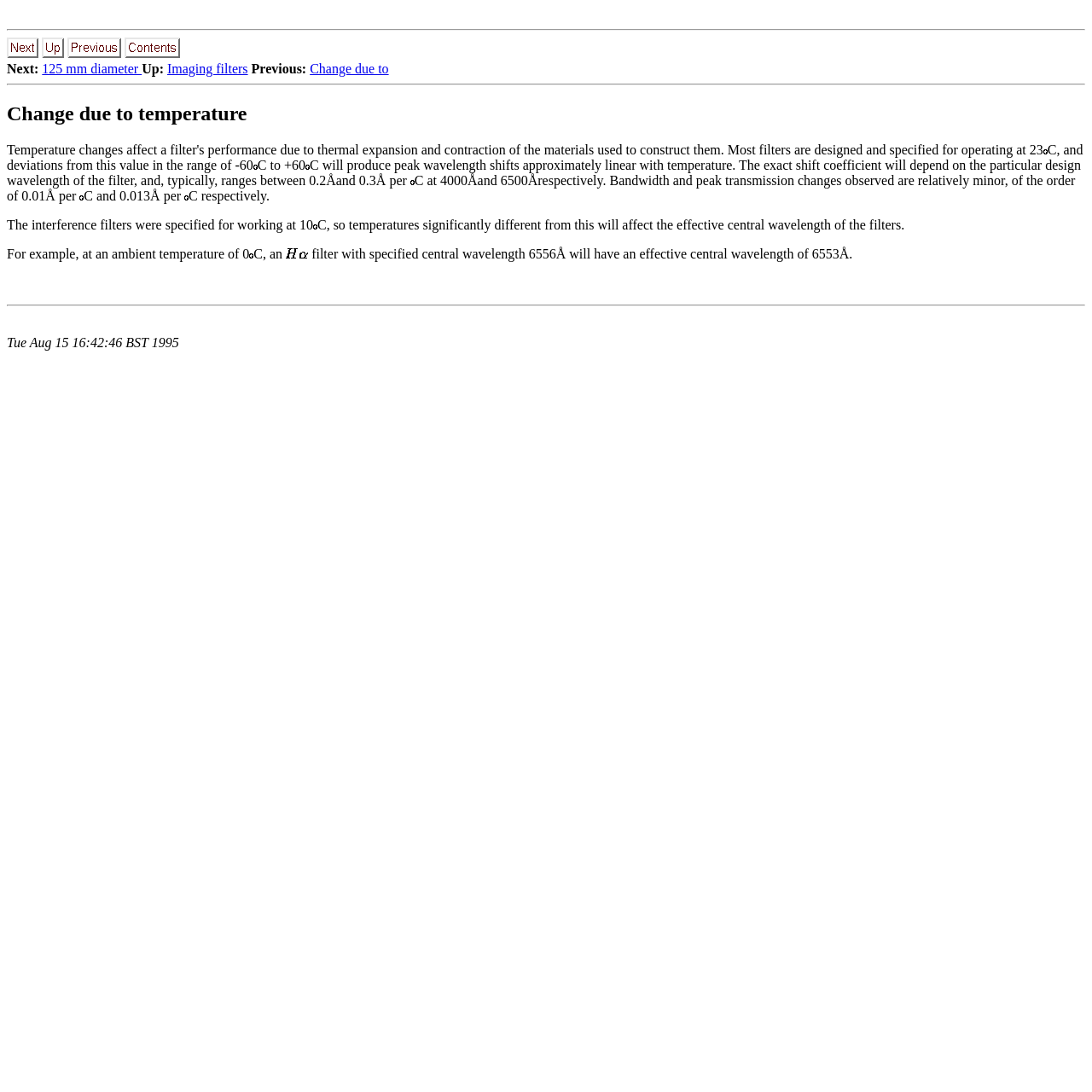Determine the bounding box coordinates for the clickable element to execute this instruction: "go to next page". Provide the coordinates as four float numbers between 0 and 1, i.e., [left, top, right, bottom].

[0.006, 0.042, 0.035, 0.055]